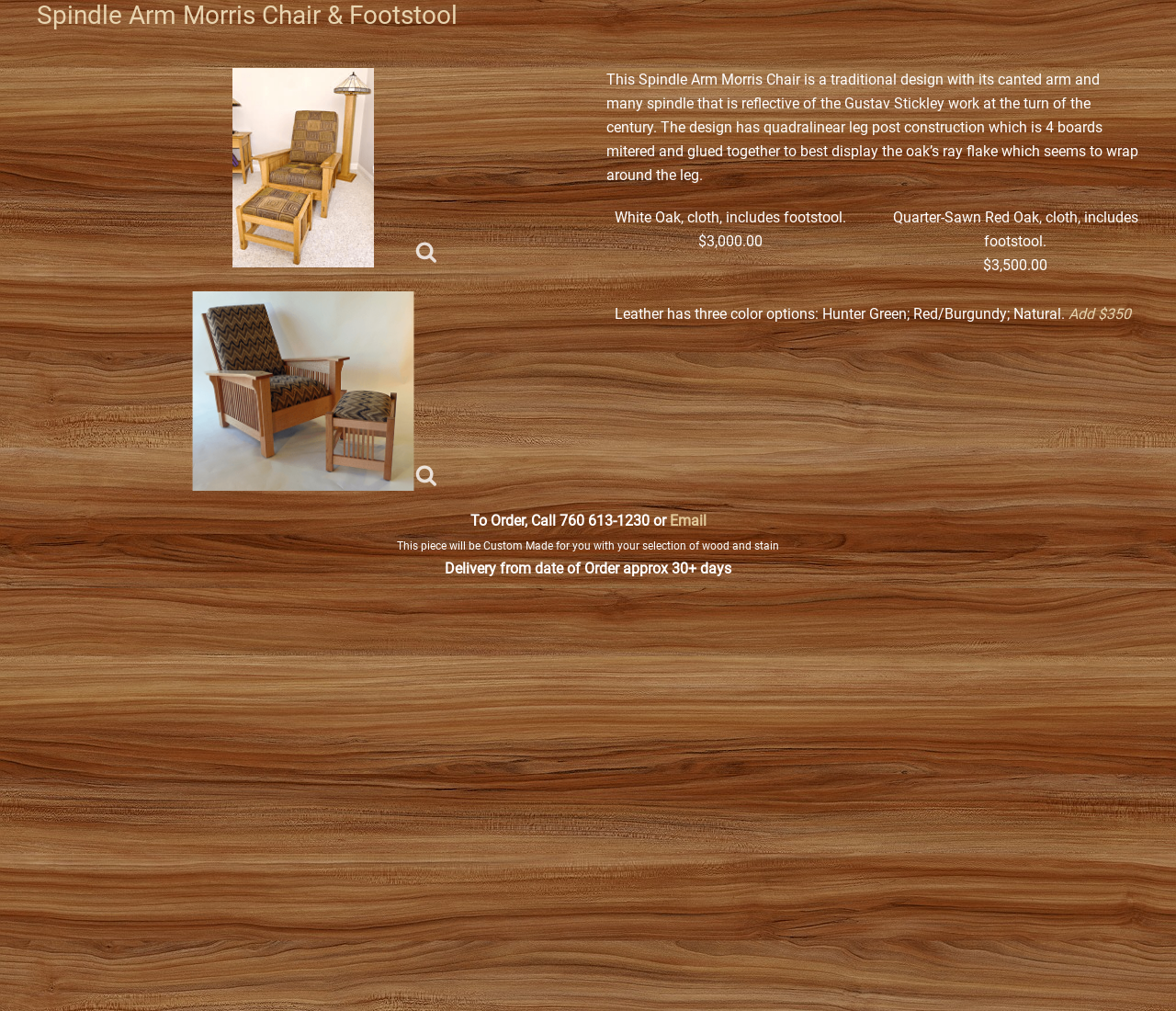Please answer the following question using a single word or phrase: 
What is the price of the chair in White Oak?

$3,000.00